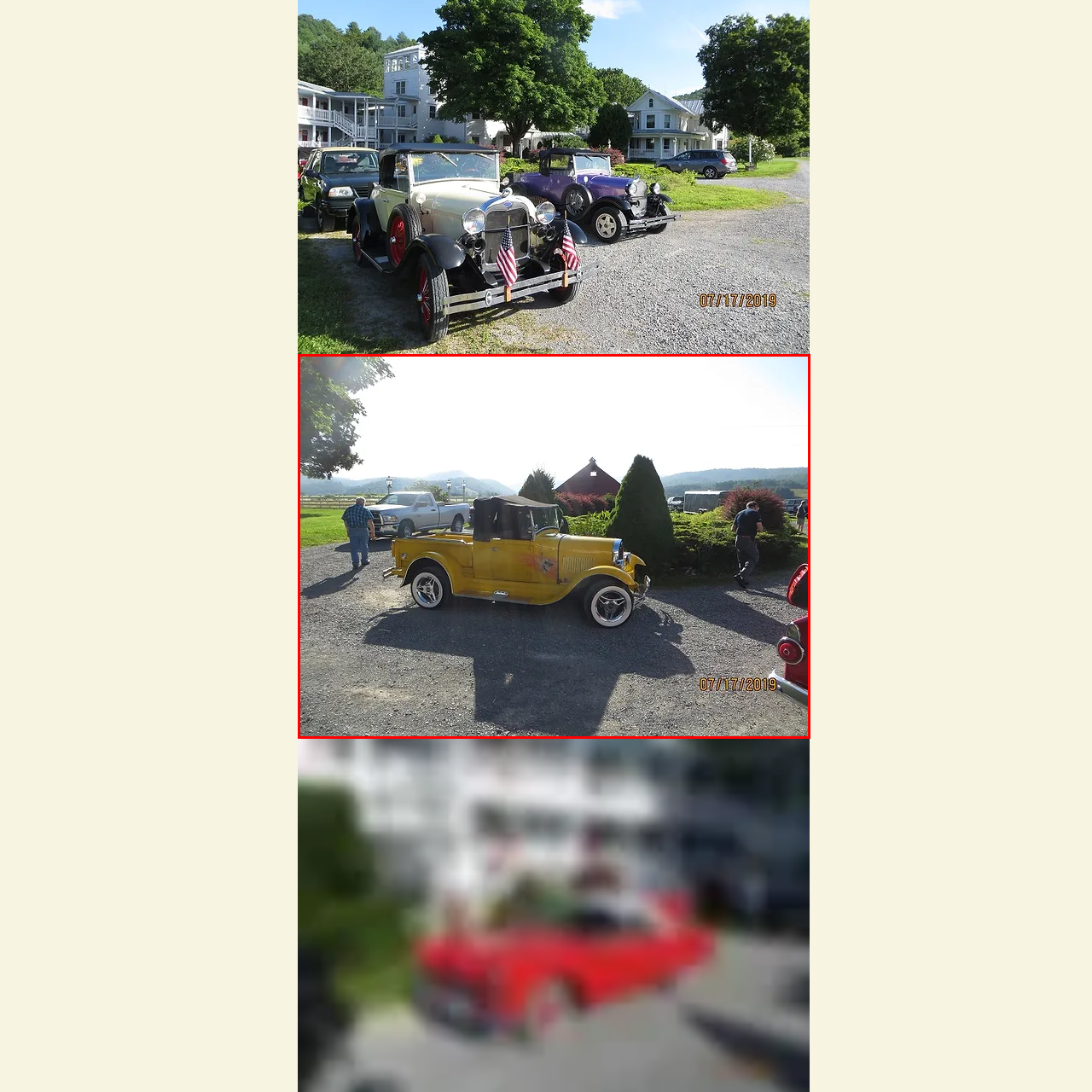Inspect the image surrounded by the red outline and respond to the question with a brief word or phrase:
How many people are visible in the image?

A few